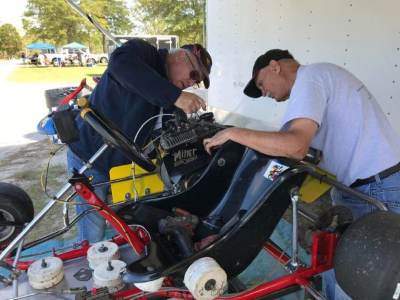Generate a complete and detailed caption for the image.

The image captures two men working on a go-kart, concentrating on the engine compartment. One man, wearing a blue jacket and cap, is positioned on the left, using tools to adjust the engine. The other man, dressed in a gray shirt and cap, is leaning over the go-kart, likely assisting or providing guidance. The scene is set outdoors, with a trailer and other go-karts visible in the background, suggesting a busy racetrack or repair area. Their focused expressions indicate a dedication to ensuring the go-kart is in optimal working condition, reflecting the teamwork common in the kart racing community. This type of hands-on effort is essential in motorsports, where precision and collaboration can significantly influence performance on the track.